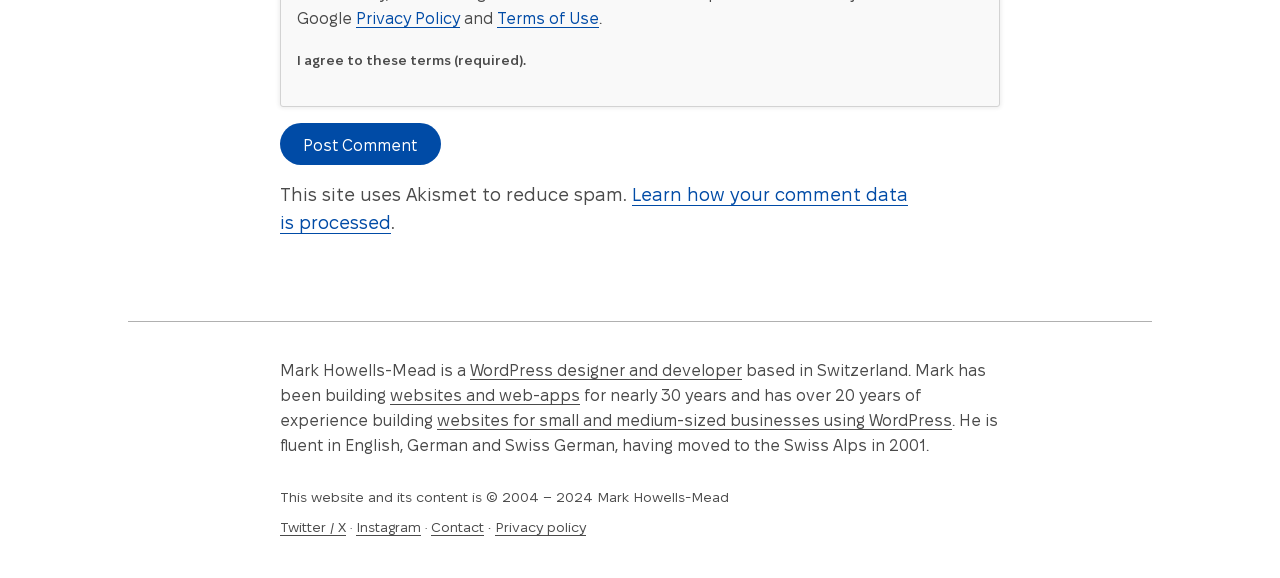Based on the image, please elaborate on the answer to the following question:
How many languages is Mark Howells-Mead fluent in?

I found this information by reading the text on the webpage, specifically the sentence 'He is fluent in English, German and Swiss German, having moved to the Swiss Alps in 2001'.